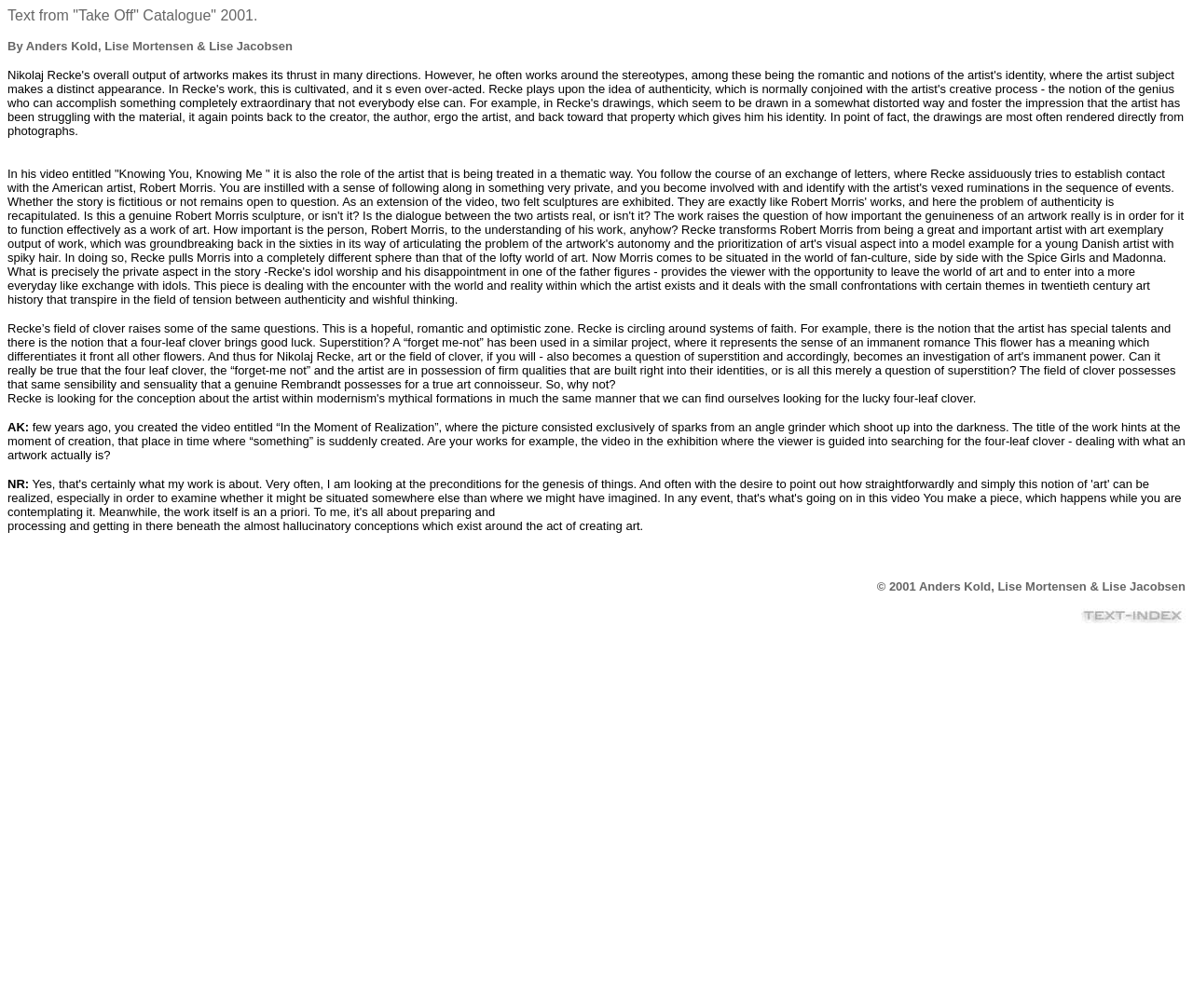Based on the image, provide a detailed response to the question:
What is the copyright year of the text?

The copyright year of the text is mentioned at the bottom of the page, in the StaticText element that says '© 2001 Anders Kold, Lise Mortensen & Lise Jacobsen'.